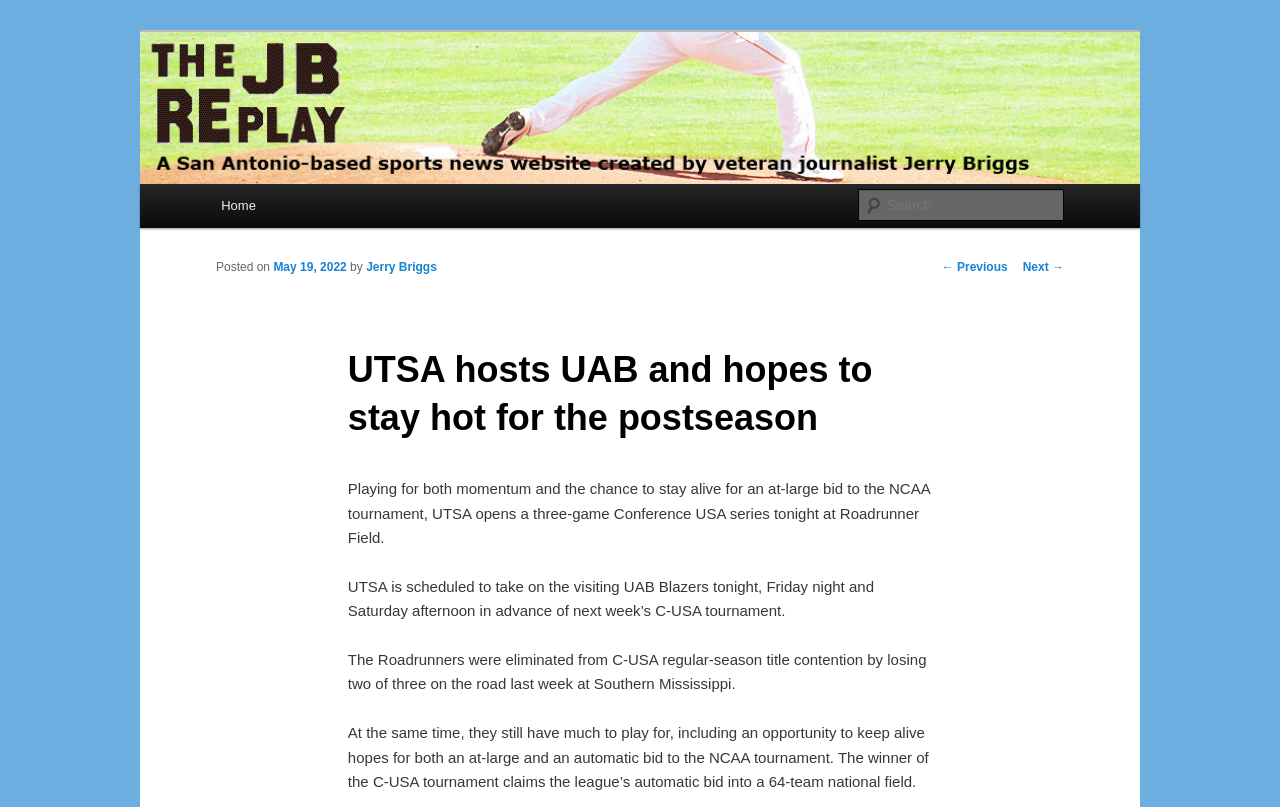Find and extract the text of the primary heading on the webpage.

The JB Replay